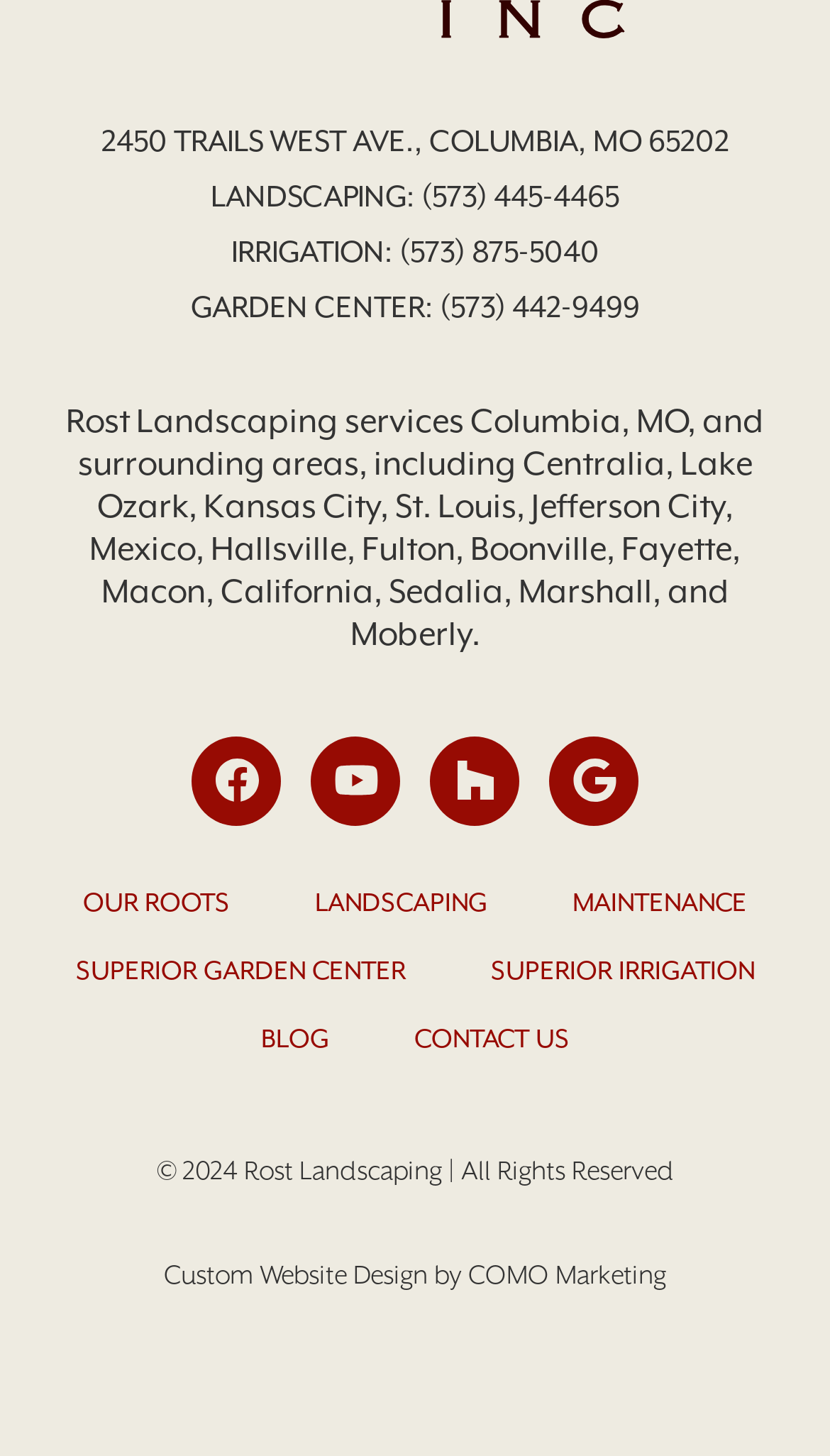Answer the question in one word or a short phrase:
What is the copyright year of the website?

2024